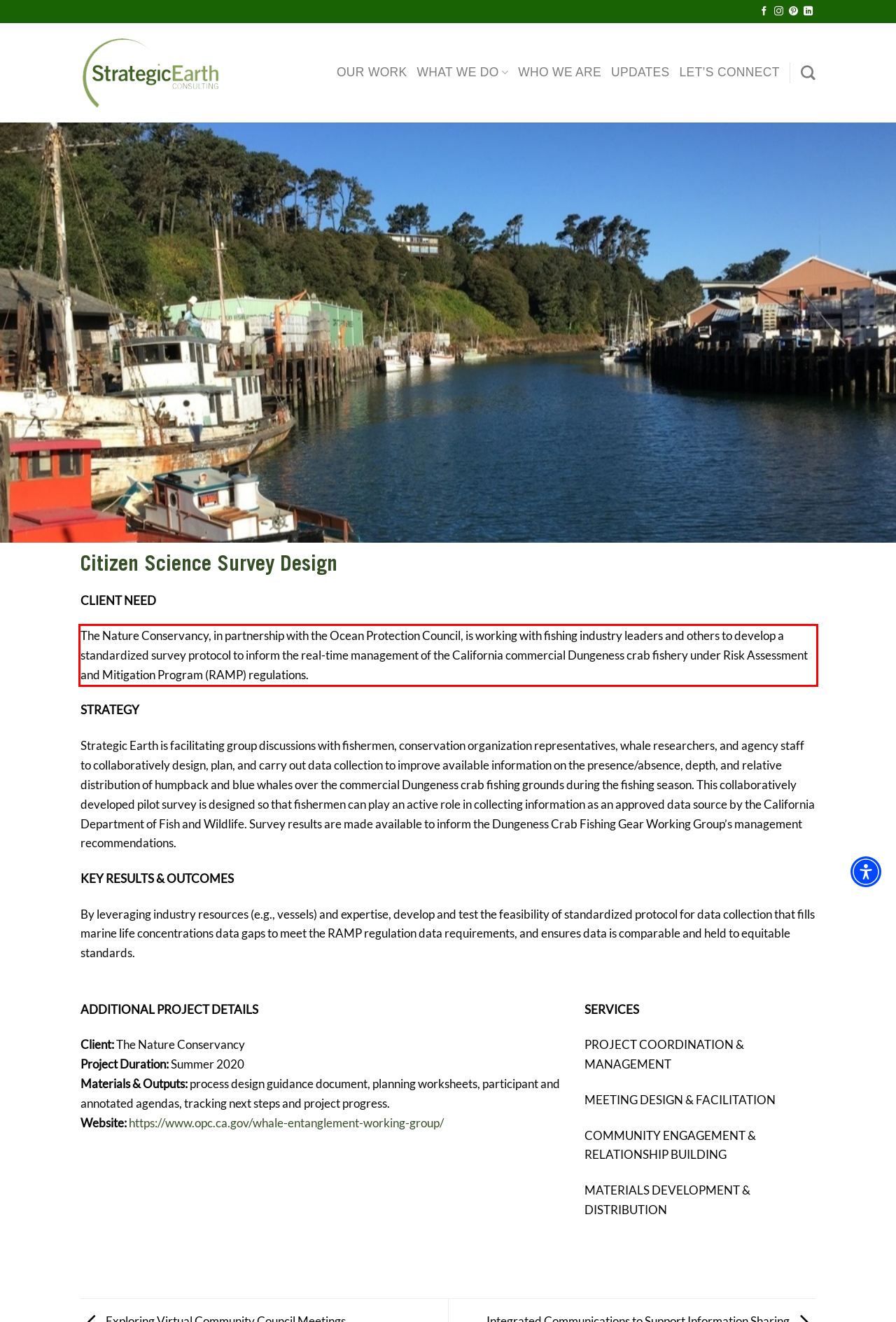You are provided with a screenshot of a webpage that includes a UI element enclosed in a red rectangle. Extract the text content inside this red rectangle.

The Nature Conservancy, in partnership with the Ocean Protection Council, is working with fishing industry leaders and others to develop a standardized survey protocol to inform the real-time management of the California commercial Dungeness crab fishery under Risk Assessment and Mitigation Program (RAMP) regulations.